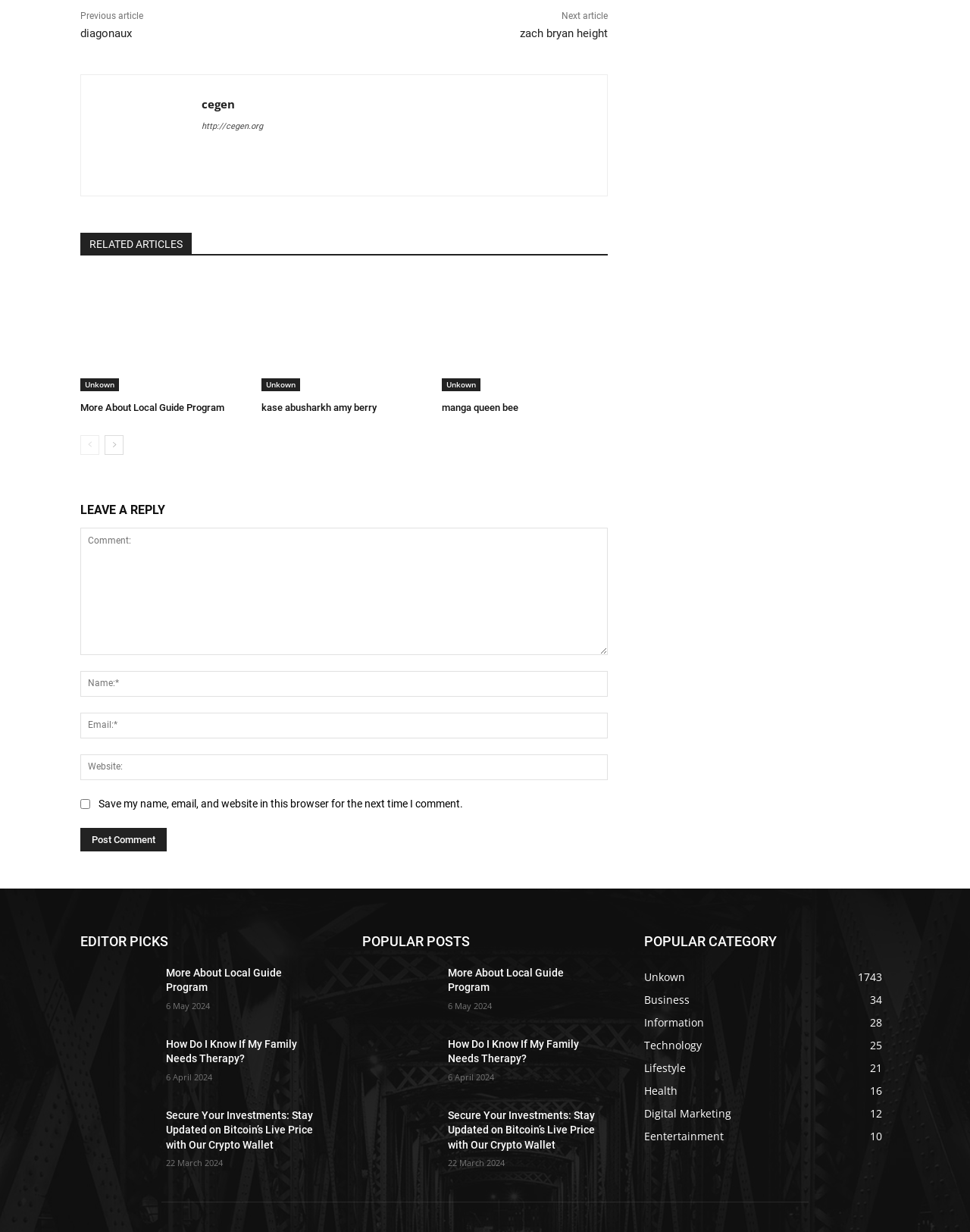Bounding box coordinates are specified in the format (top-left x, top-left y, bottom-right x, bottom-right y). All values are floating point numbers bounded between 0 and 1. Please provide the bounding box coordinate of the region this sentence describes: More About Local Guide Program

[0.083, 0.326, 0.231, 0.335]